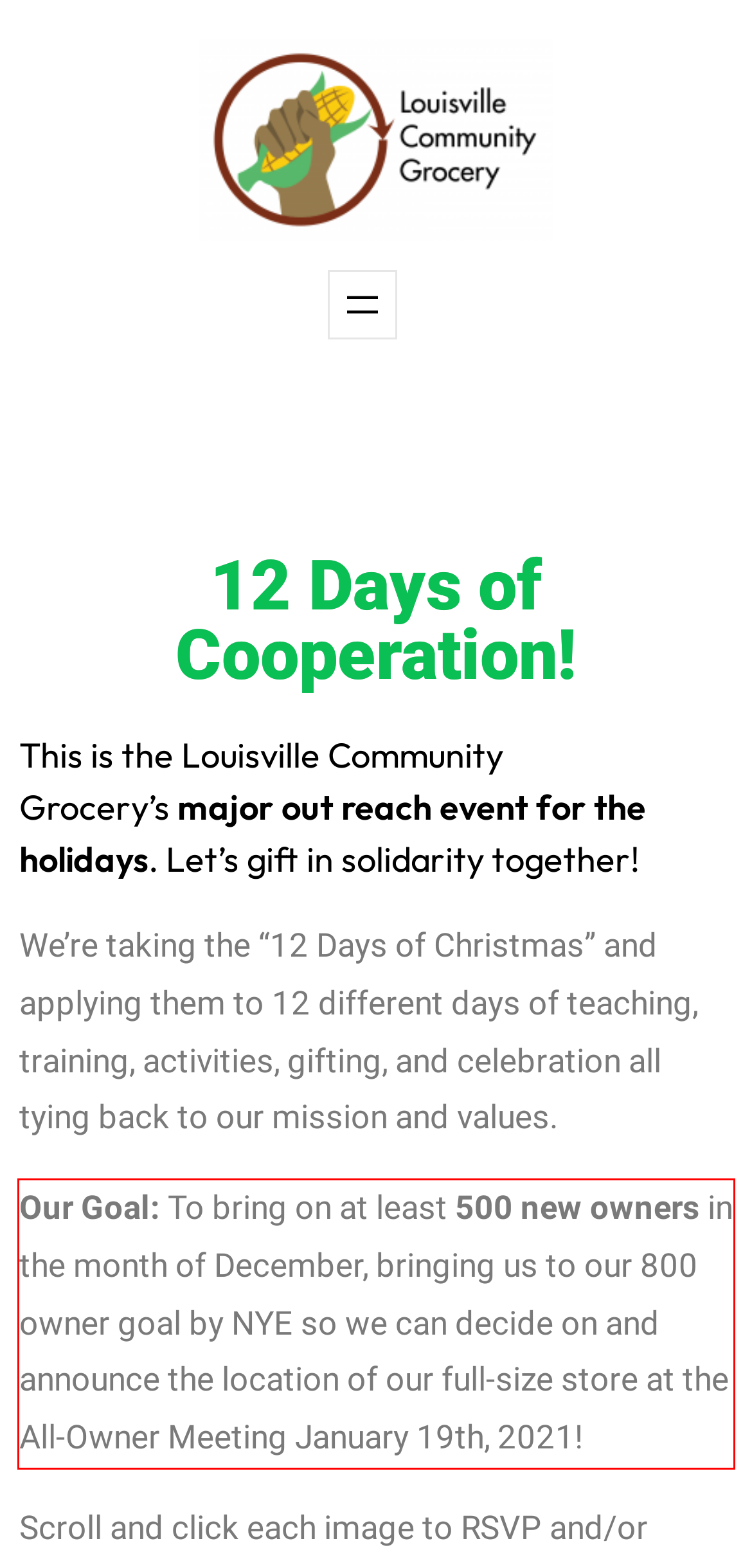With the provided screenshot of a webpage, locate the red bounding box and perform OCR to extract the text content inside it.

Our Goal: To bring on at least 500 new owners in the month of December, bringing us to our 800 owner goal by NYE so we can decide on and announce the location of our full-size store at the All-Owner Meeting January 19th, 2021!